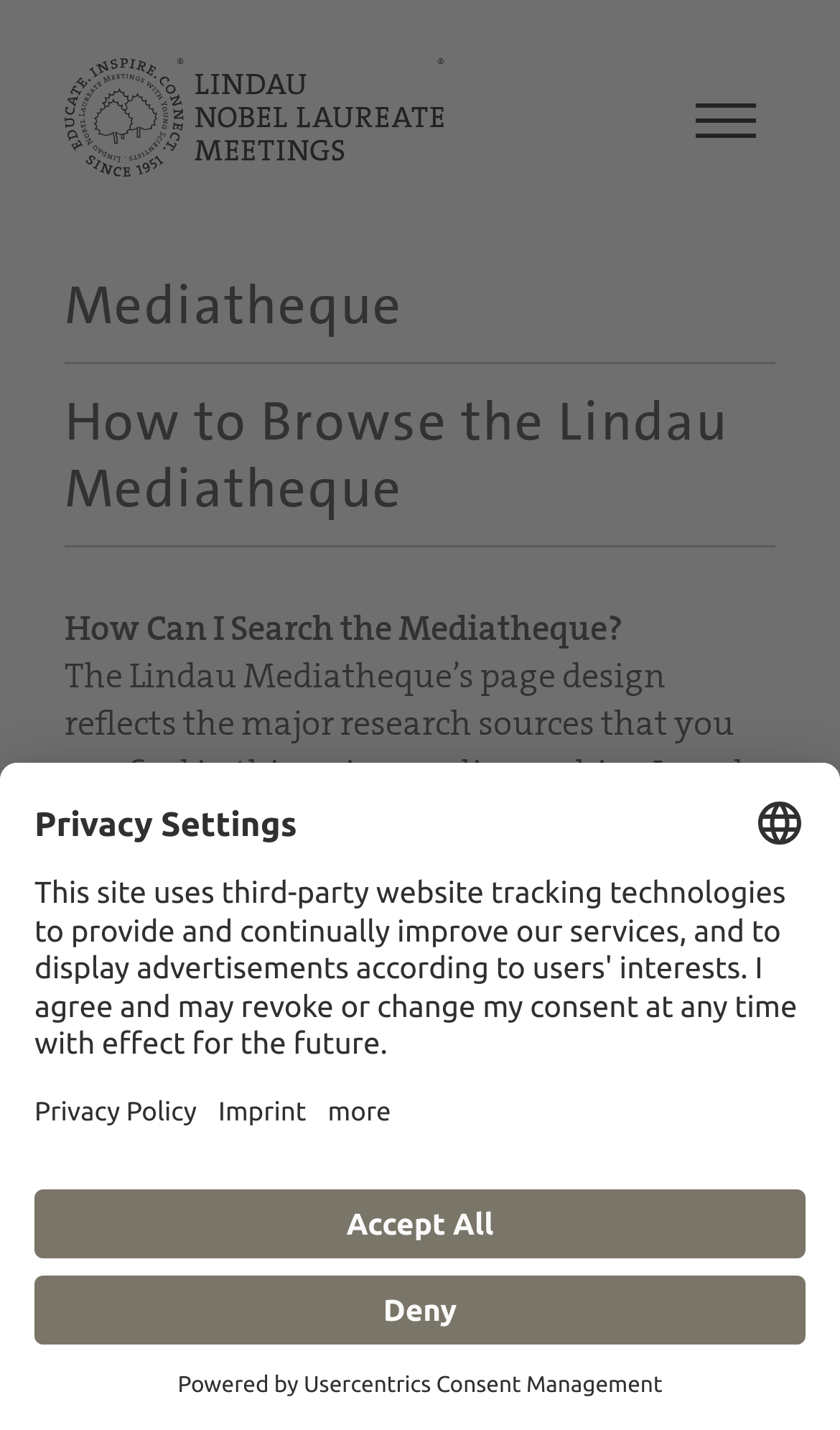Please find and generate the text of the main header of the webpage.

How to Browse the Lindau Mediatheque